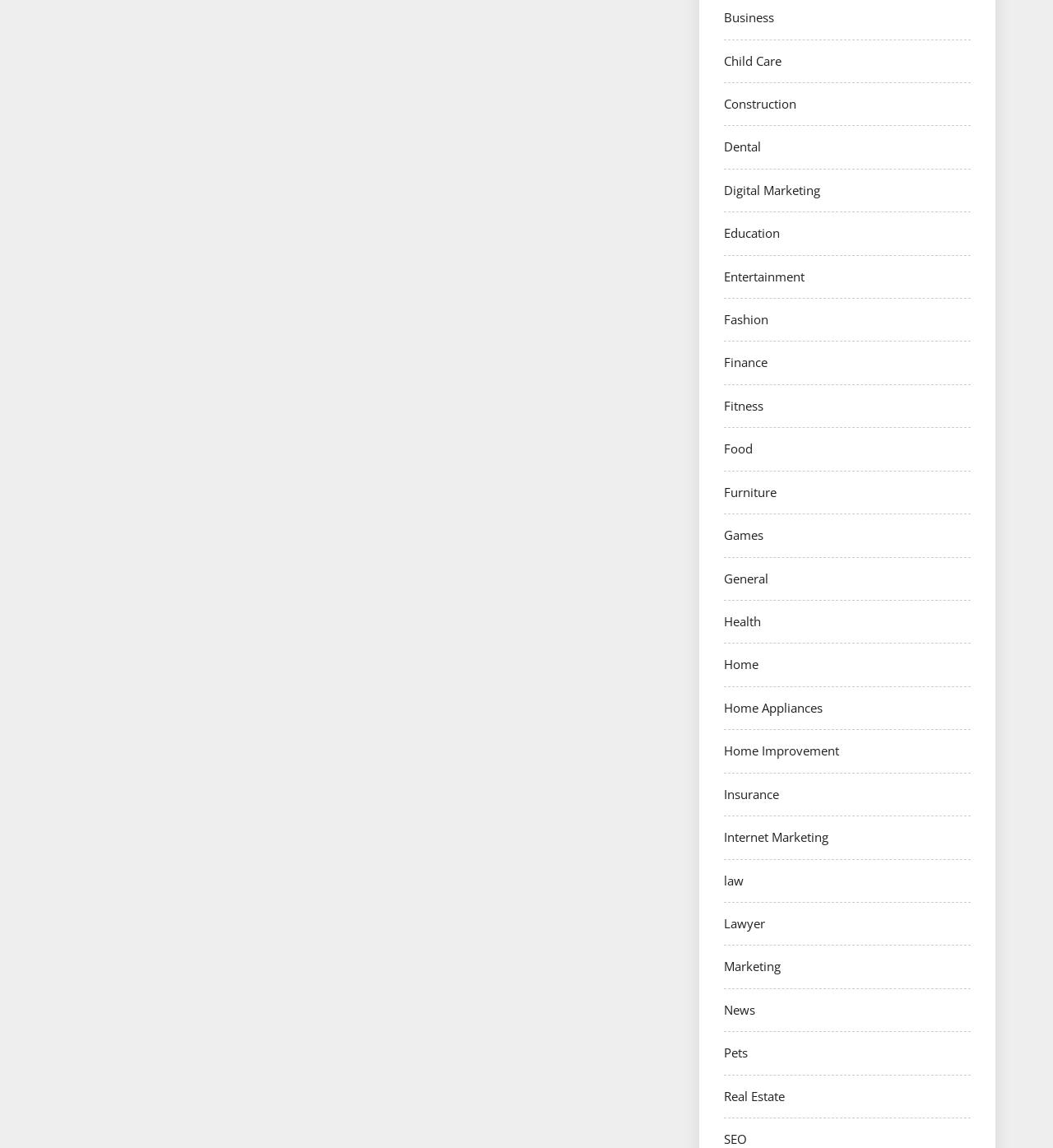Find the bounding box coordinates for the area that must be clicked to perform this action: "View SEO".

[0.688, 0.985, 0.709, 0.999]